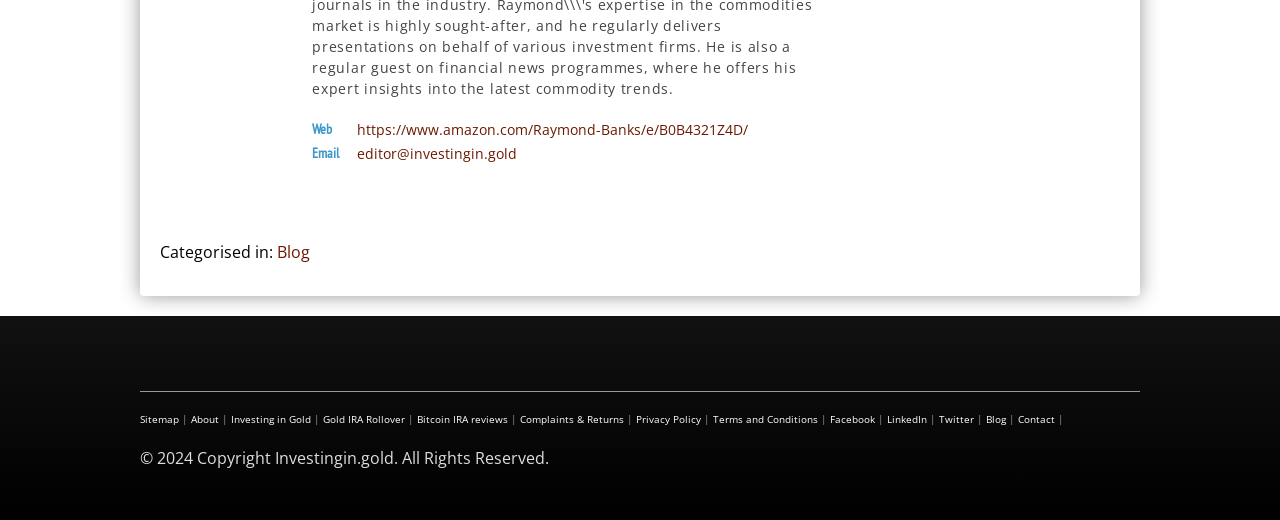Provide a brief response to the question using a single word or phrase: 
What is the name of the website?

Investing in Gold